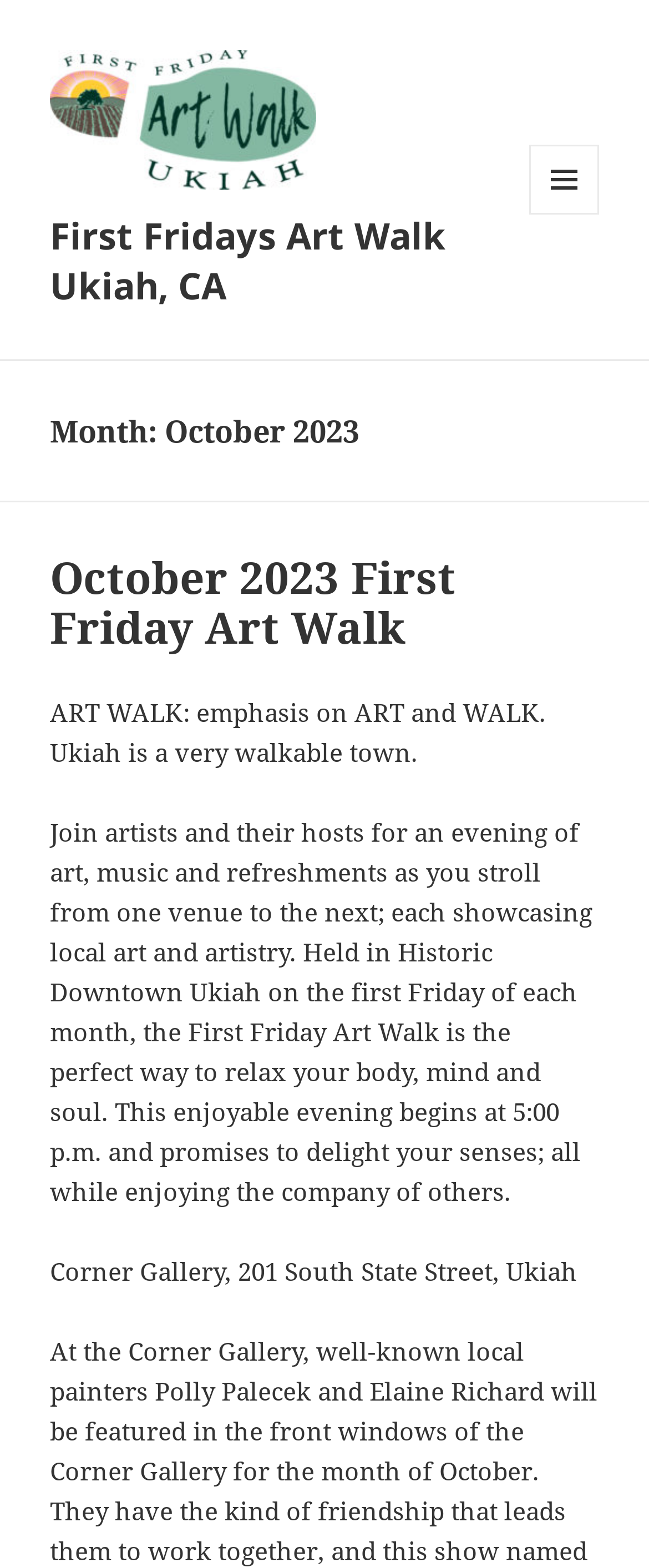Answer the question below in one word or phrase:
What time does the event start?

5:00 p.m.